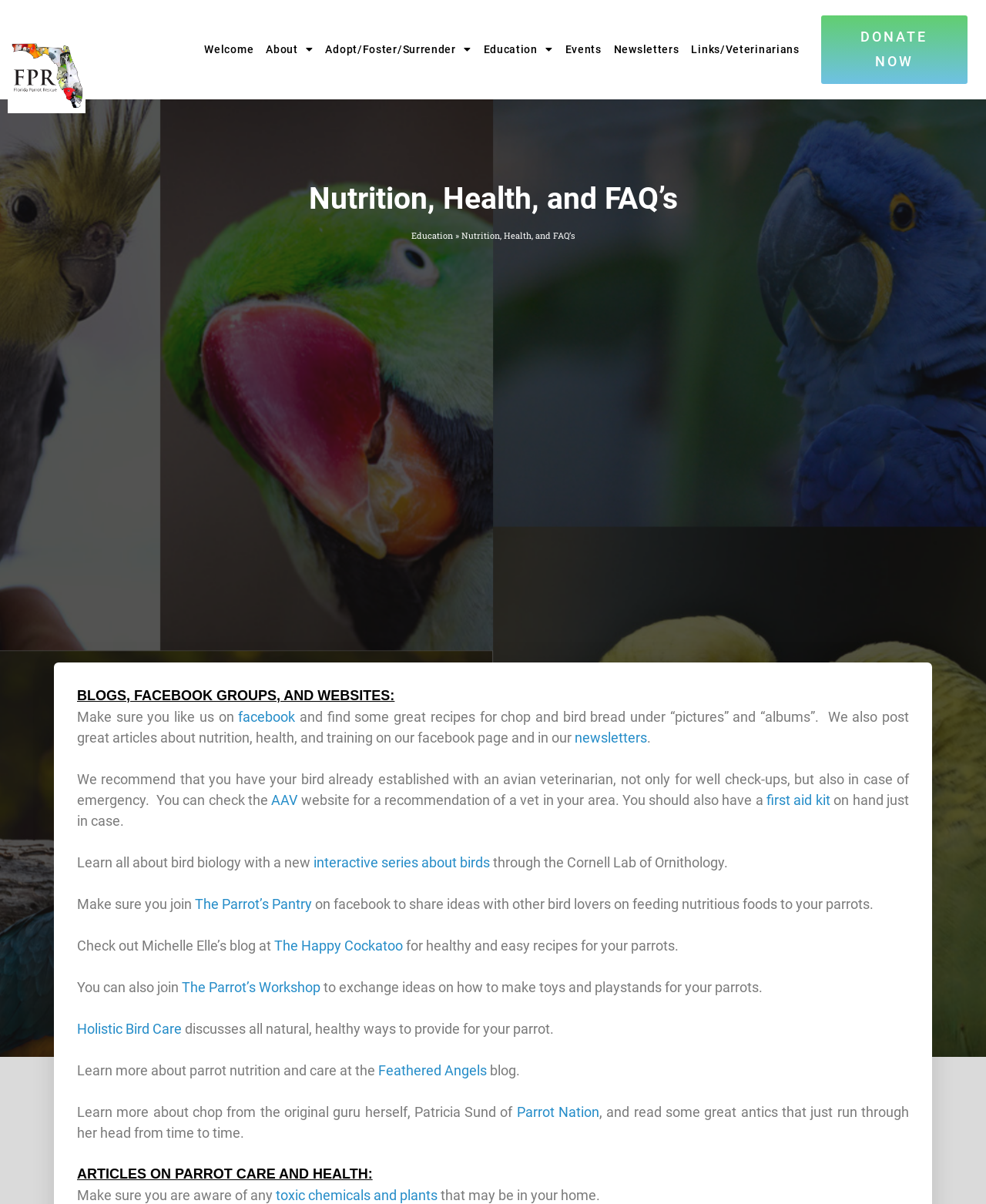Using details from the image, please answer the following question comprehensively:
What is the name of the organization?

The name of the organization can be found in the title of the webpage, 'Nutrition, Health, and FAQ's - Florida Parrot Rescue'. This title is likely to be the name of the organization that the webpage belongs to.